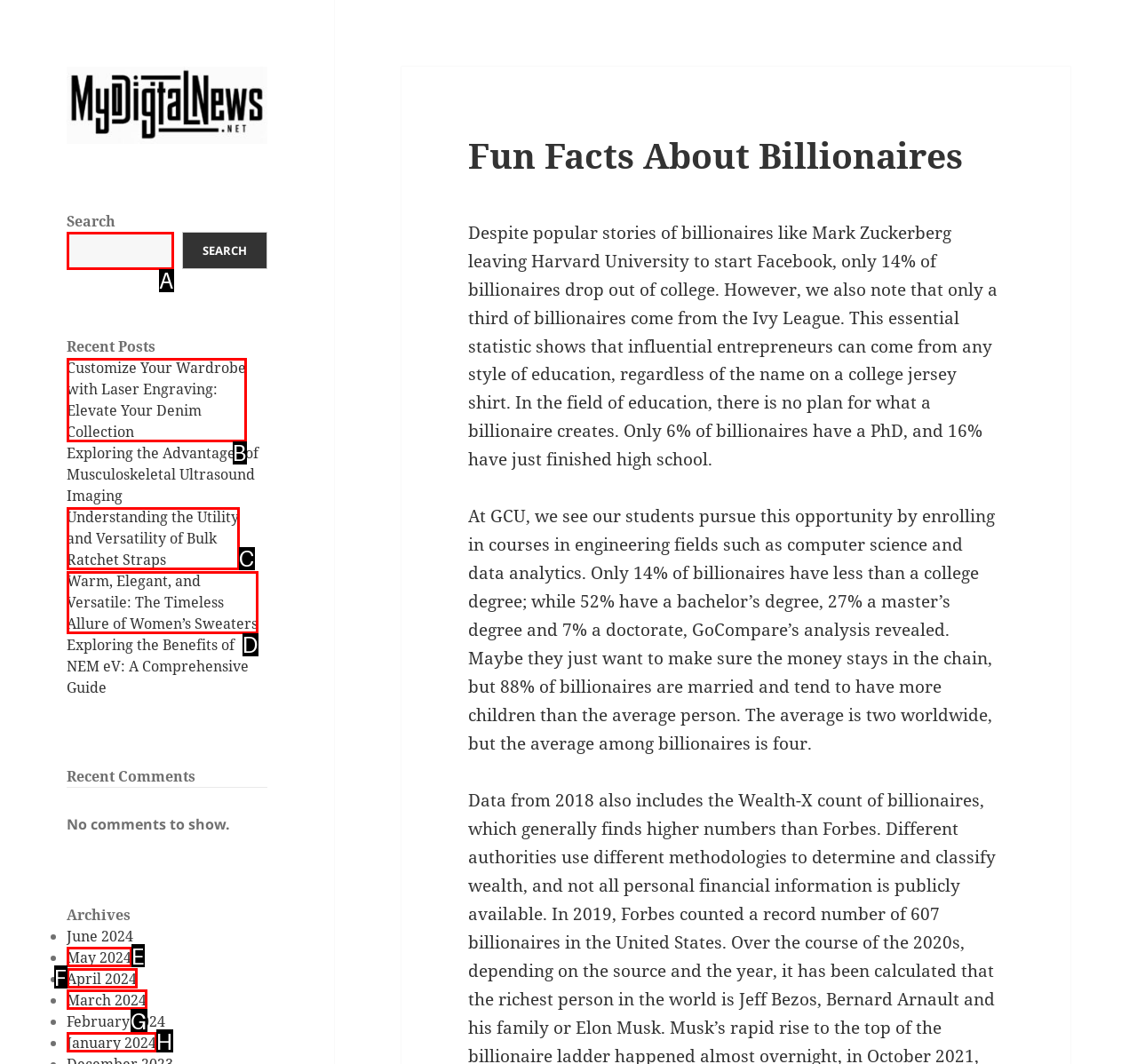Choose the HTML element that matches the description: alt="AWB Directory"
Reply with the letter of the correct option from the given choices.

None